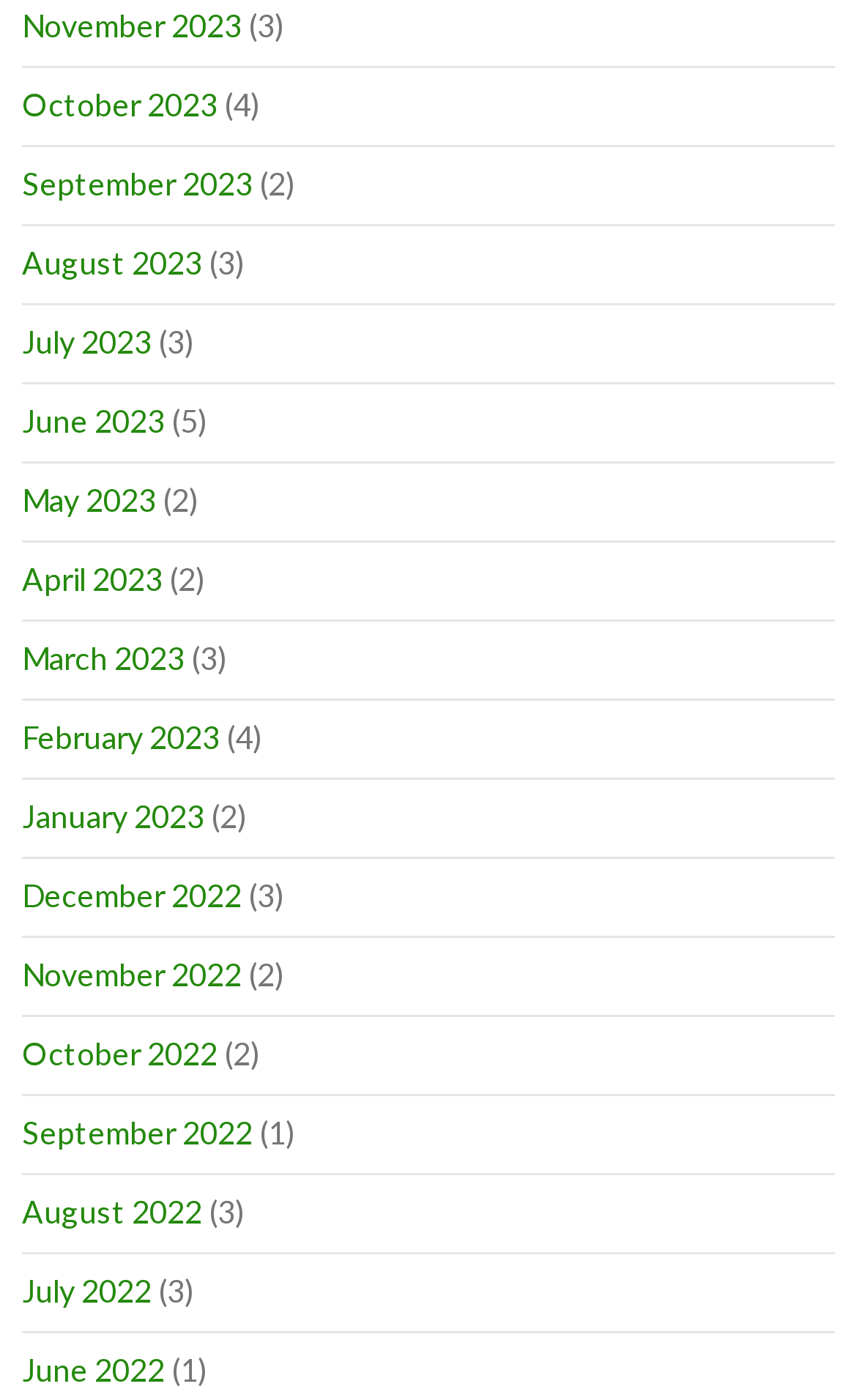Find the bounding box coordinates of the element's region that should be clicked in order to follow the given instruction: "View August 2023". The coordinates should consist of four float numbers between 0 and 1, i.e., [left, top, right, bottom].

[0.026, 0.175, 0.236, 0.201]